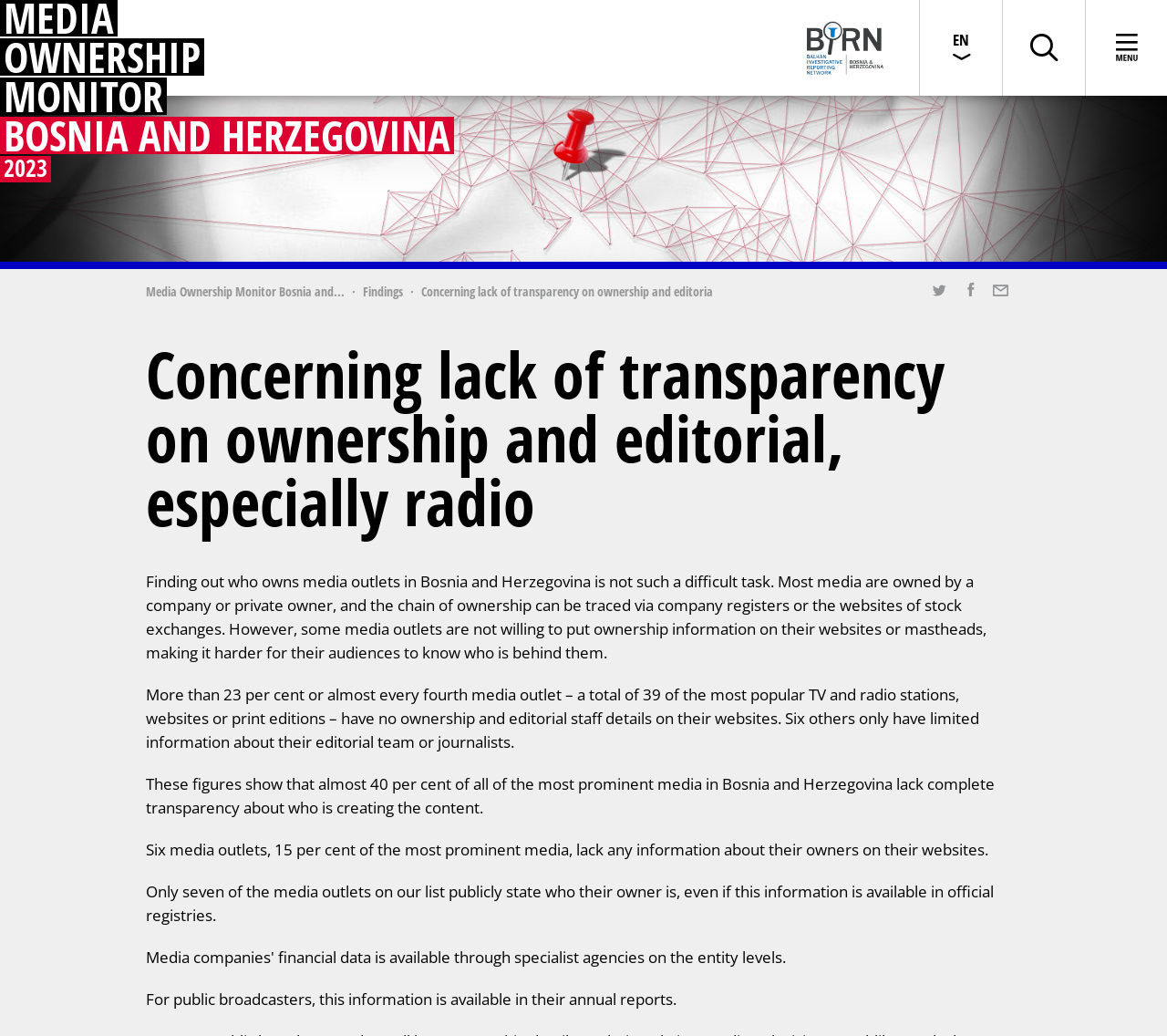Detail the various sections and features present on the webpage.

The webpage is about the Media Ownership Monitor, specifically focusing on Bosnia and Herzegovina in 2023. At the top left, there is a link to "MEDIA OWNERSHIP MONITOR BOSNIA AND HERZEGOVINA 2023". Next to it, on the top right, is the BIRN logo, which is an image. Below the logo, there are three language options, with "EN" being the currently selected language. 

On the top right corner, there are two buttons: a search button and a button with three horizontal lines, which likely opens a menu. This menu contains links to social media platforms, including Twitter, Facebook, and email, as well as links to "Media Ownership Monitor Bosnia and...", "Findings", and the current page, "Concerning lack of transparency on ownership and editoria".

Below the top navigation bar, there is a heading that summarizes the content of the page: "Concerning lack of transparency on ownership and editorial, especially radio". The main content of the page consists of four paragraphs of text, which discuss the lack of transparency in media ownership in Bosnia and Herzegovina. The text explains that while it is not difficult to find out who owns media outlets, some outlets do not provide this information on their websites, making it harder for audiences to know who is behind them. The text also provides statistics on the number of media outlets that lack transparency about their ownership and editorial staff.